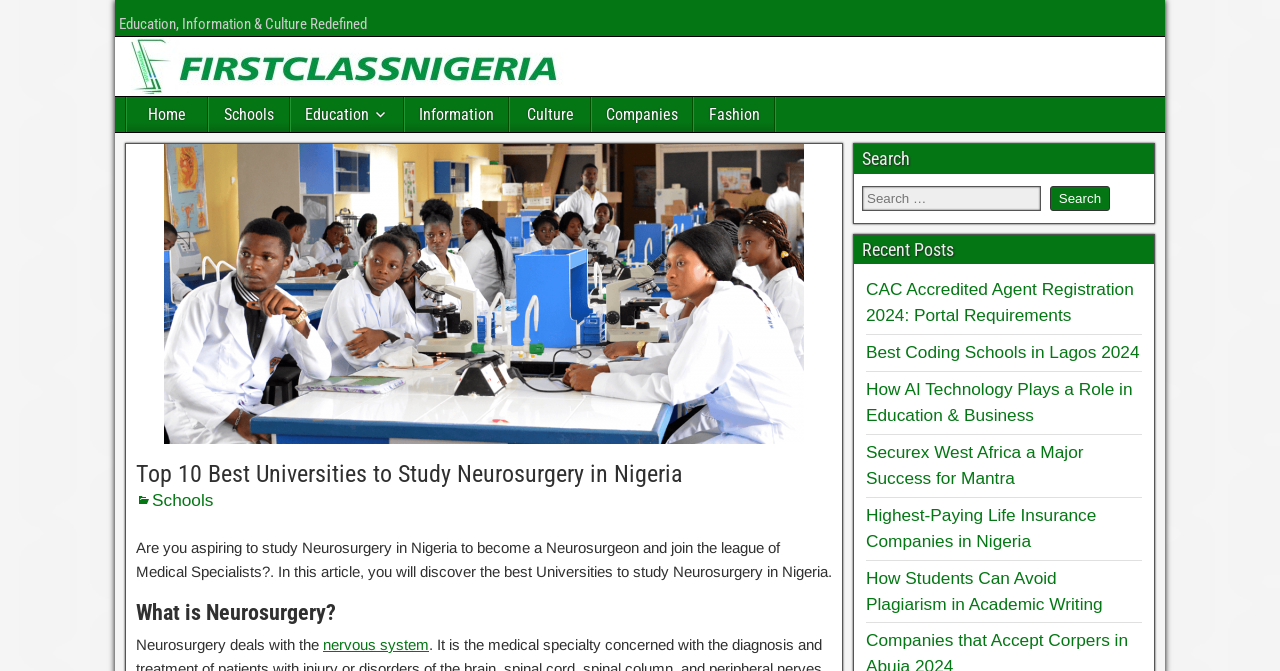Identify the bounding box coordinates necessary to click and complete the given instruction: "Learn about 'What is Neurosurgery?'".

[0.106, 0.888, 0.65, 0.937]